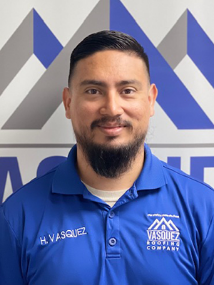What is the name of the company?
Using the visual information, reply with a single word or short phrase.

Vasquez Roofing Company